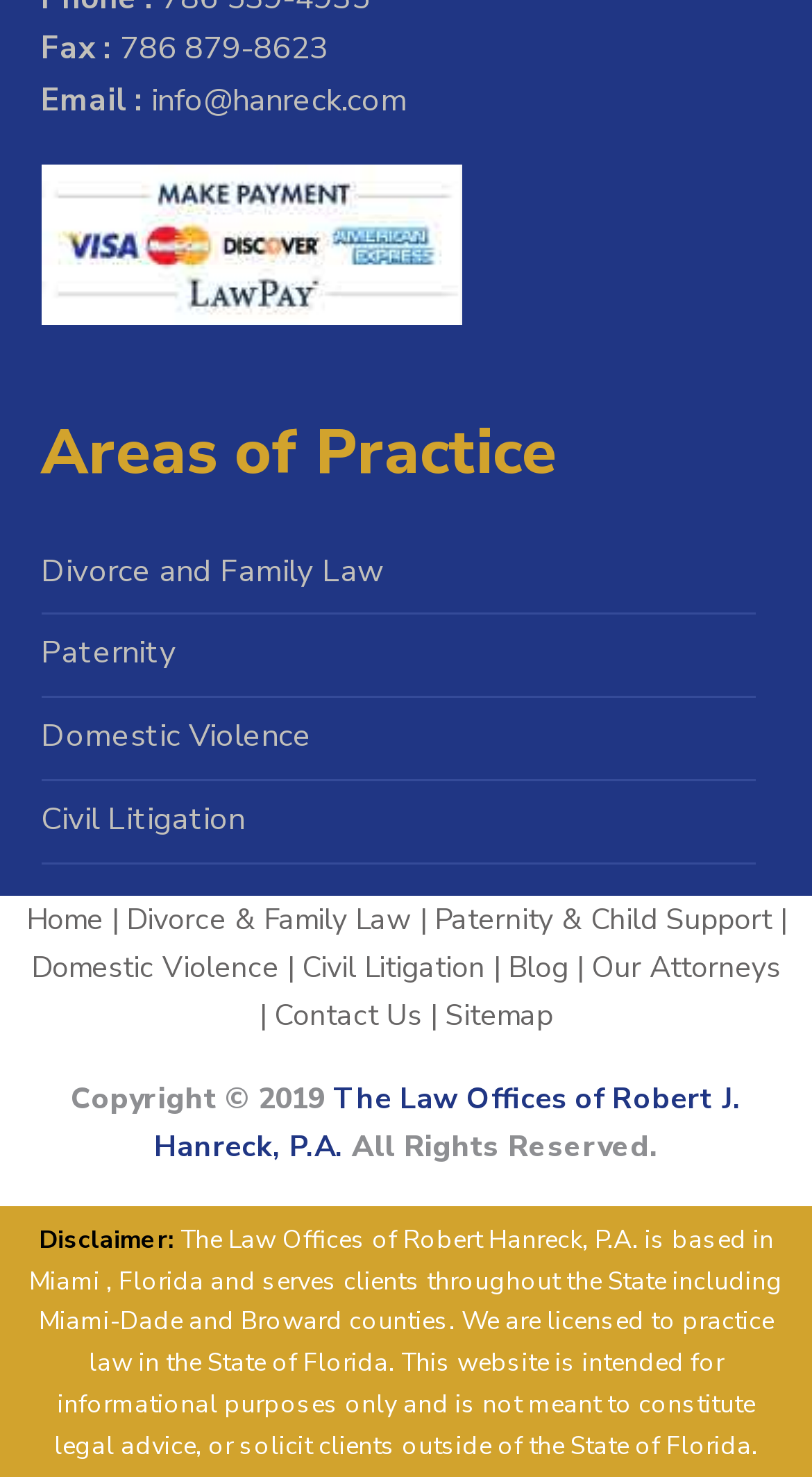Please provide a comprehensive response to the question based on the details in the image: Where is the law office based?

I found the location of the law office by reading the disclaimer text, which states that 'The Law Offices of Robert Hanreck, P.A. is based in Miami, Florida and serves clients throughout the State including Miami-Dade and Broward counties'.